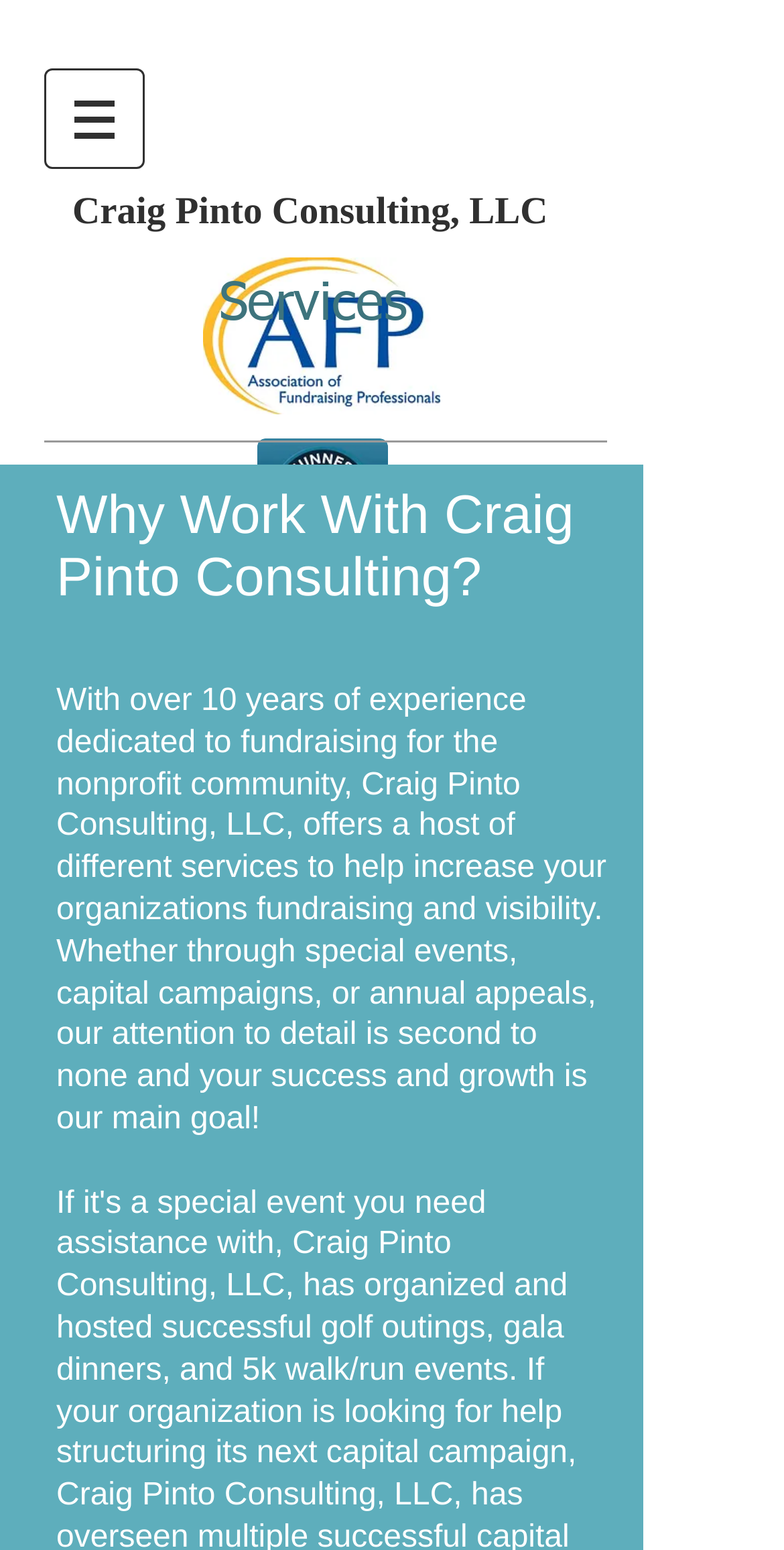Summarize the contents and layout of the webpage in detail.

The webpage is about Craig Pinto Consulting, LLC, a consulting firm that provides services to the nonprofit community. At the top left corner, there is a navigation menu labeled "Site" with a button that has a popup menu. The button is accompanied by a small image. 

Below the navigation menu, there is a large heading that reads "Craig Pinto Consulting, LLC", which is also a link. To the right of the heading, there are two images: the AFP Color Logo and the GWR-R-Record-Holder-Block-DarkBlue image.

Further down, there is a heading that reads "Services" and is positioned above a block of text. The text explains the services offered by Craig Pinto Consulting, LLC, including special events, capital campaigns, and annual appeals, with a focus on increasing fundraising and visibility for nonprofit organizations. The text also highlights the firm's attention to detail and commitment to the success and growth of its clients.